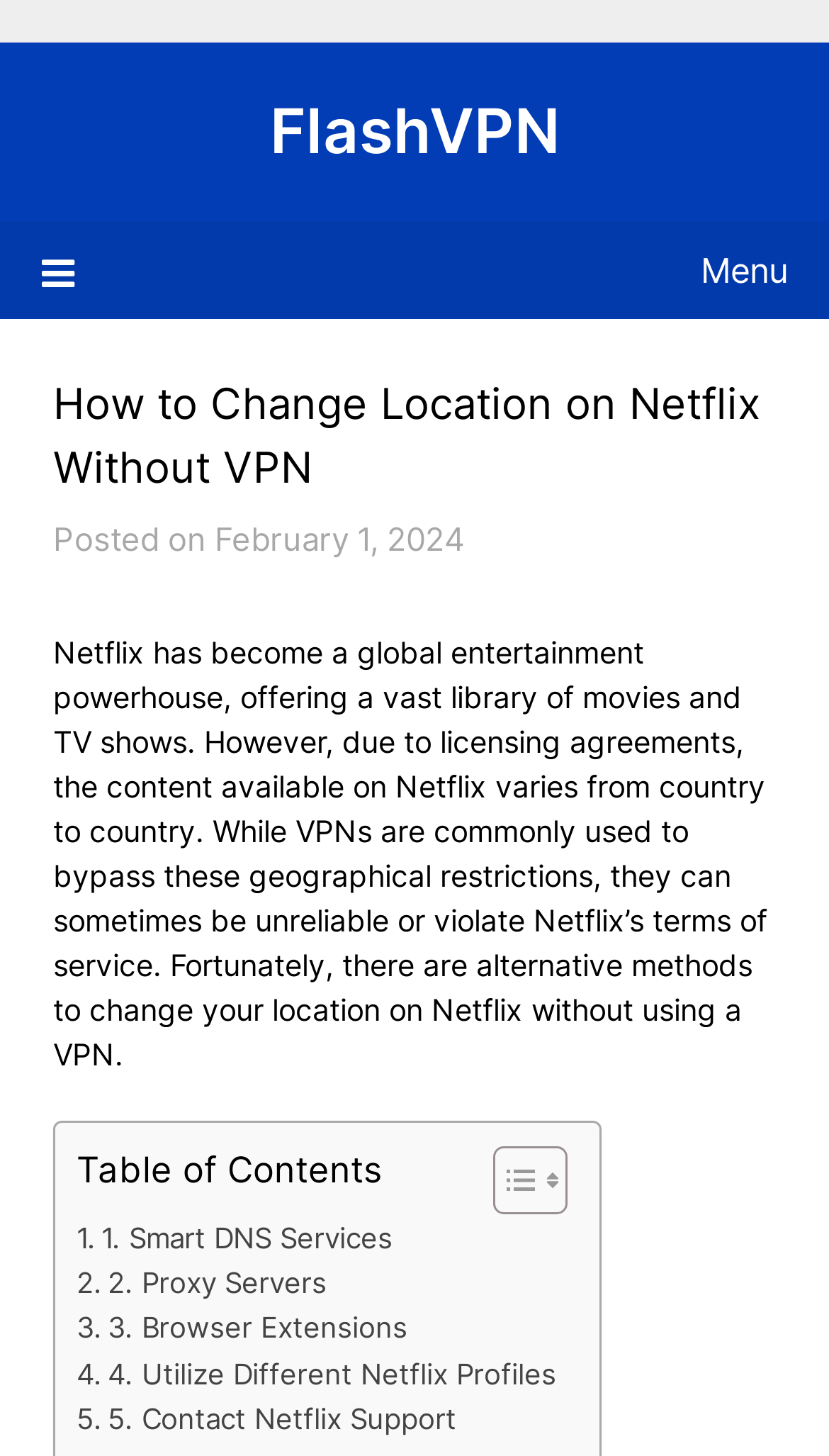Extract the text of the main heading from the webpage.

How to Change Location on Netflix Without VPN